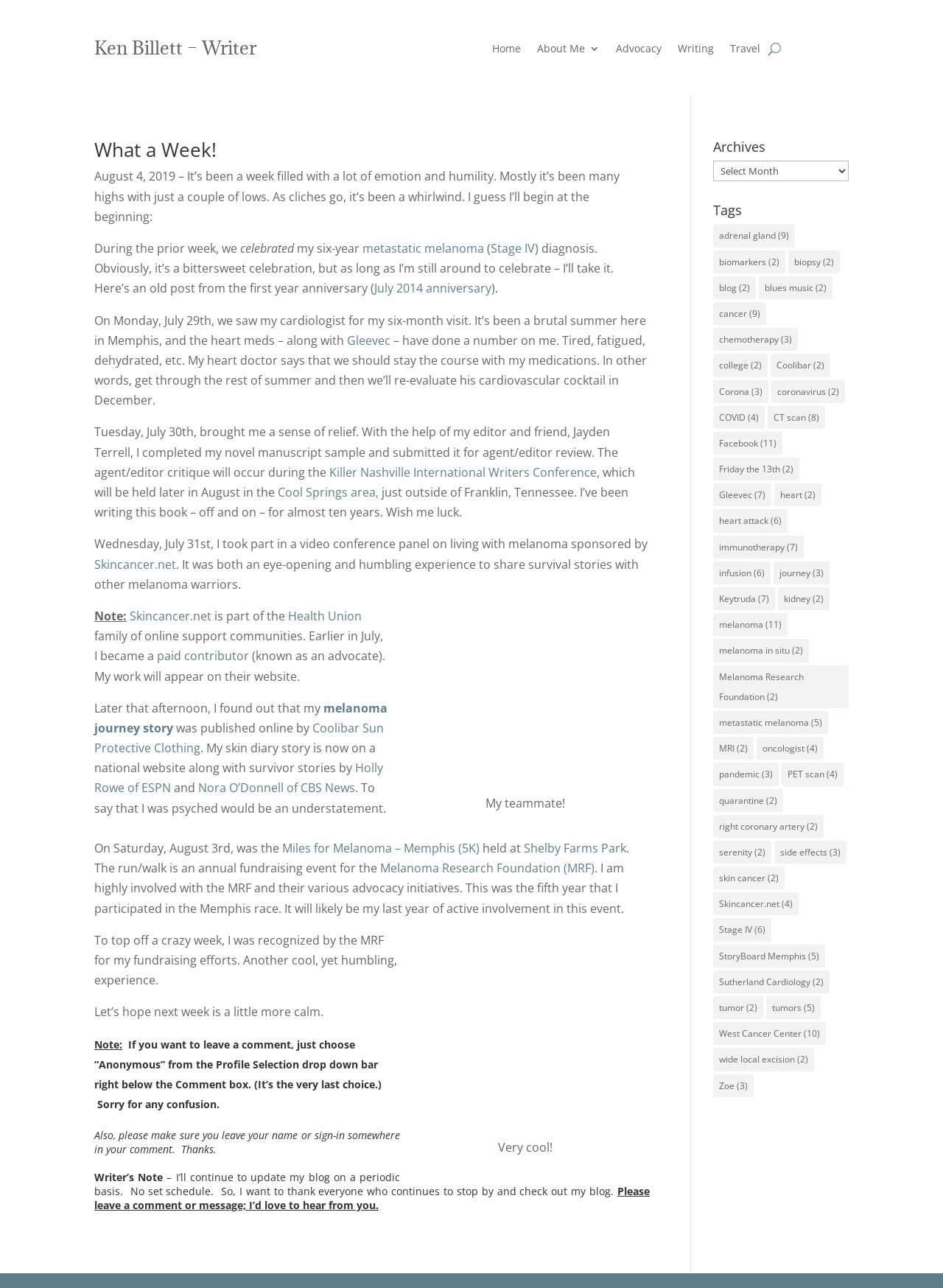Please determine the bounding box coordinates of the element's region to click in order to carry out the following instruction: "Click on the 'Miles for Melanoma – Memphis (5K)' link". The coordinates should be four float numbers between 0 and 1, i.e., [left, top, right, bottom].

[0.299, 0.652, 0.509, 0.665]